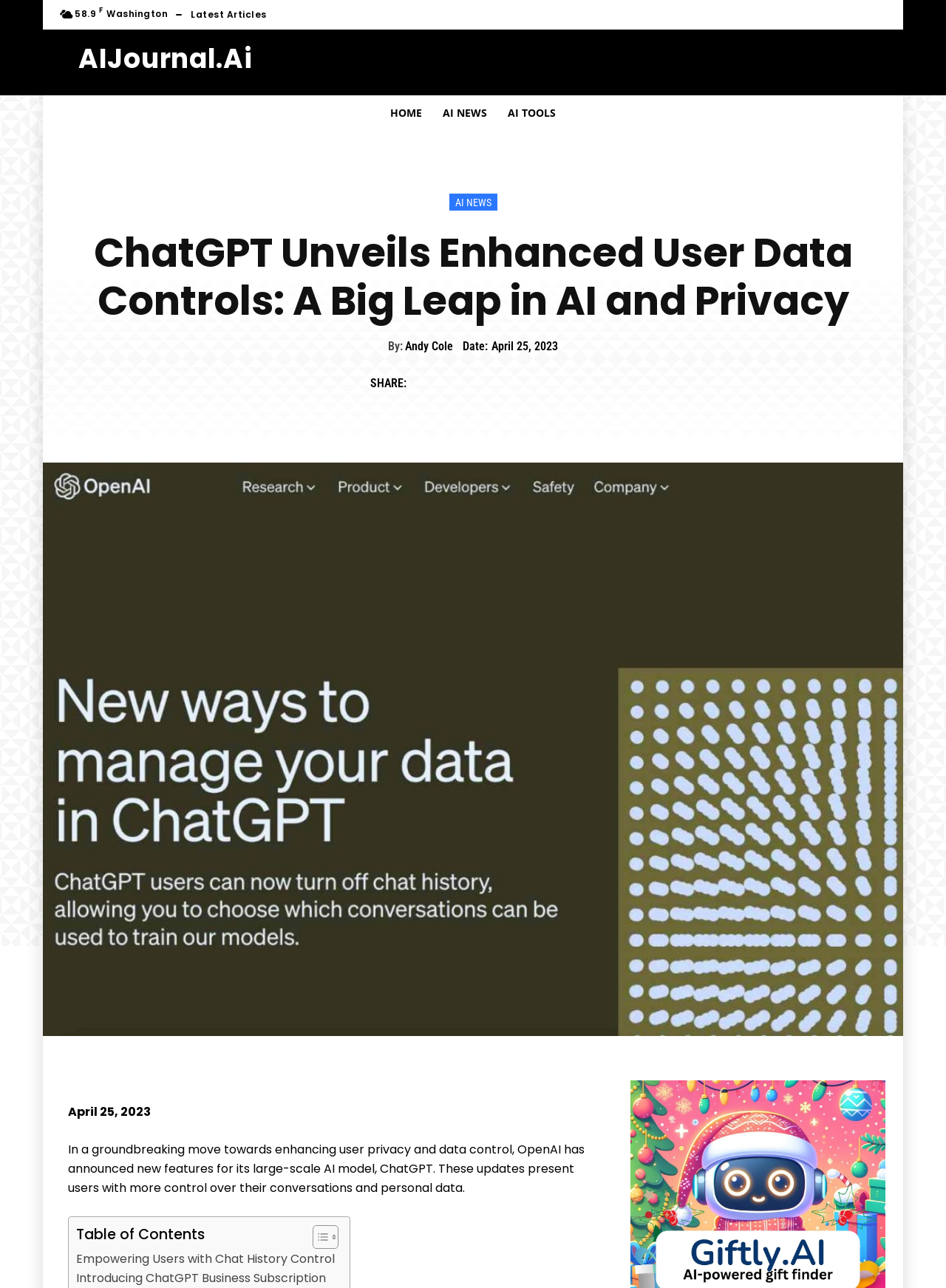Can you show the bounding box coordinates of the region to click on to complete the task described in the instruction: "Select the Pro plan"?

[0.514, 0.322, 0.808, 0.349]